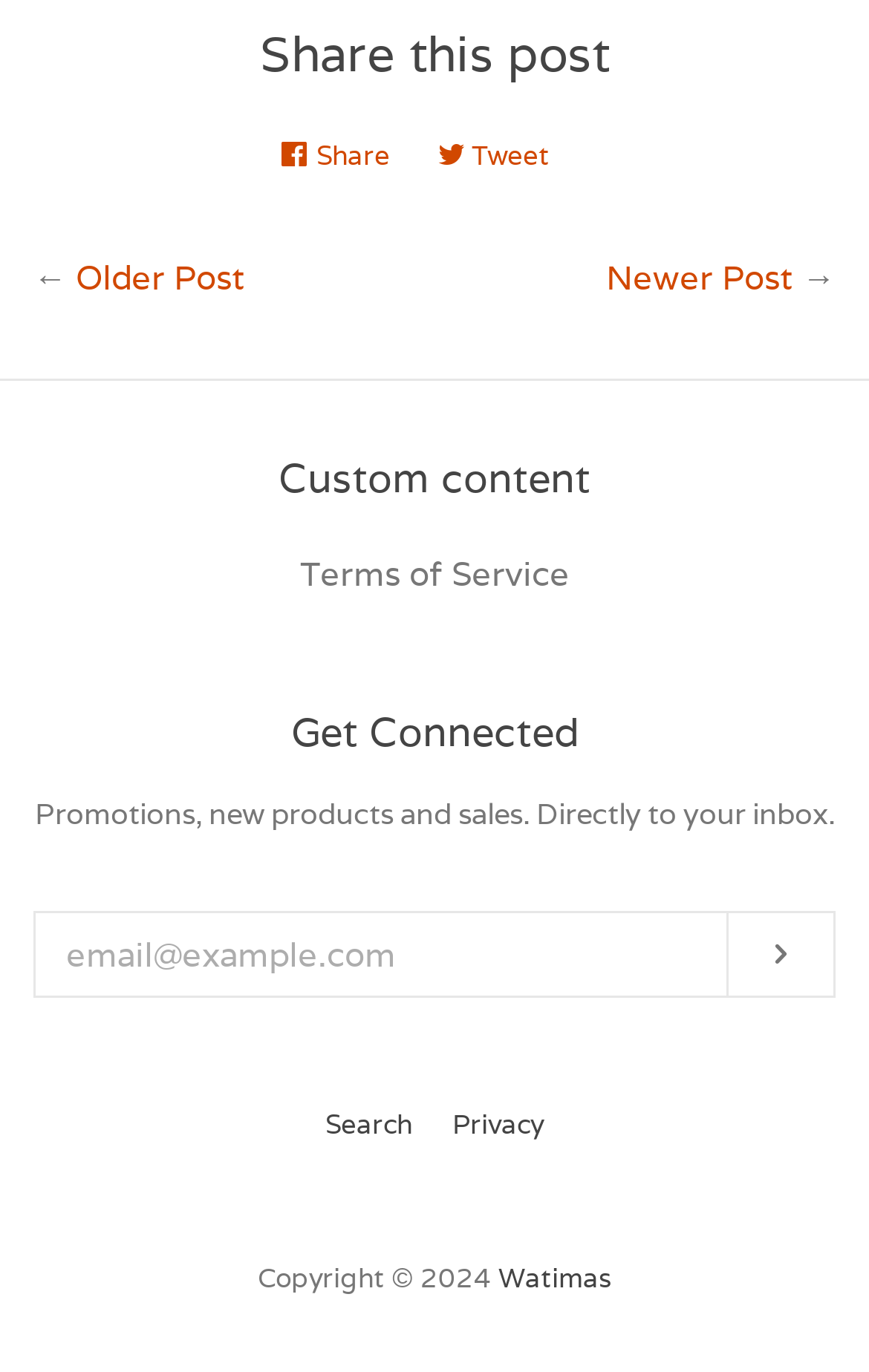Provide the bounding box coordinates for the UI element that is described by this text: "Tweet Tweet on Twitter". The coordinates should be in the form of four float numbers between 0 and 1: [left, top, right, bottom].

[0.504, 0.086, 0.658, 0.142]